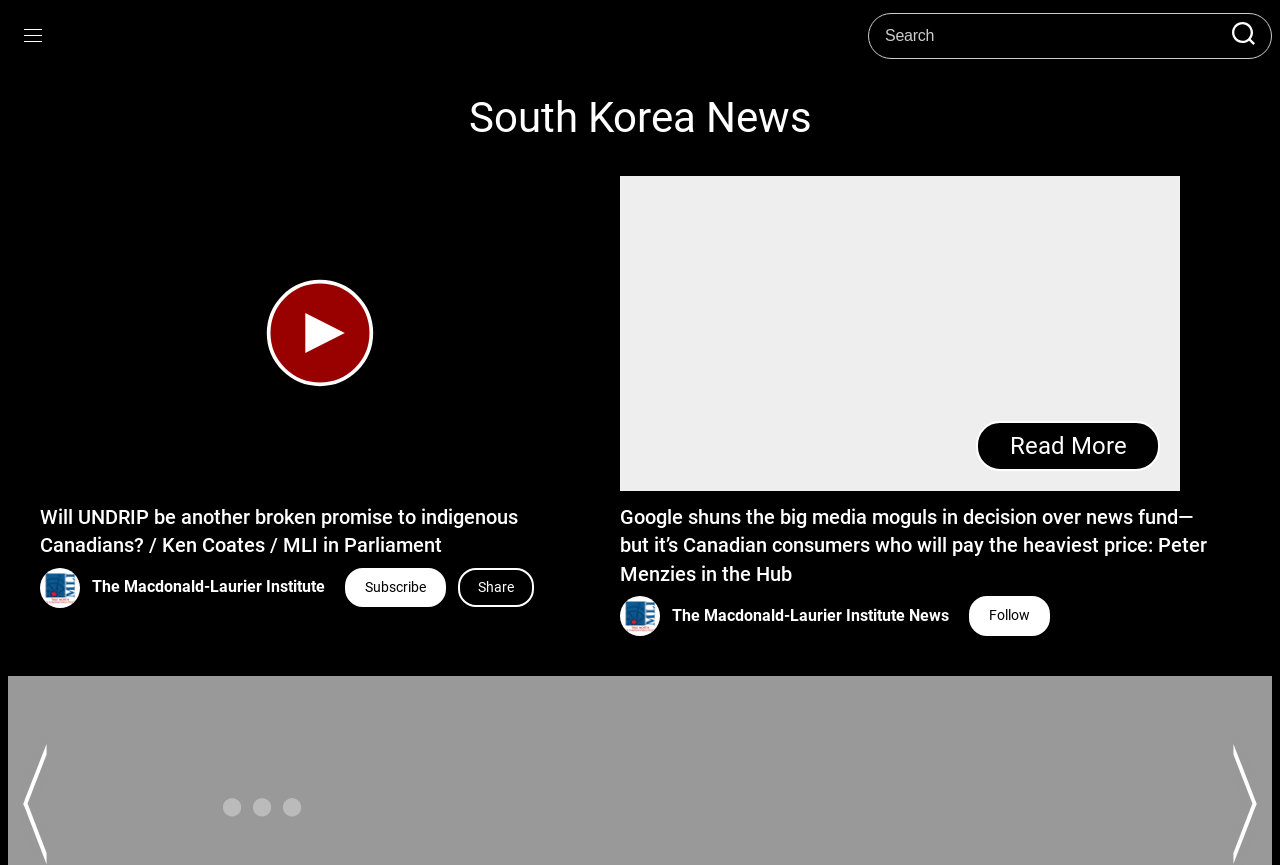Please identify the bounding box coordinates of where to click in order to follow the instruction: "Read more about the news article".

[0.484, 0.203, 0.945, 0.567]